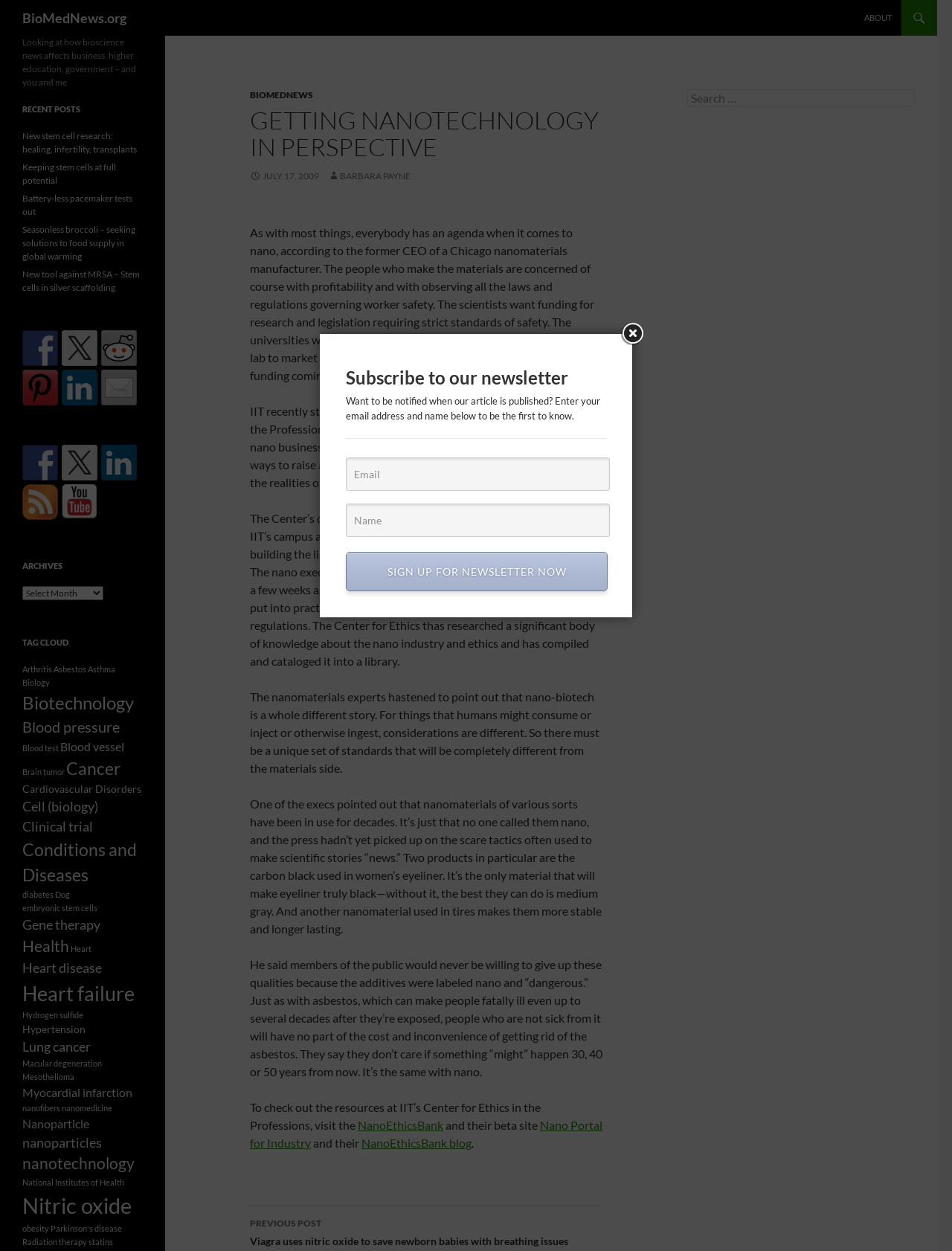Observe the image and answer the following question in detail: What is the topic of the article?

The topic of the article can be inferred from the heading 'GETTING NANOTECHNOLOGY IN PERSPECTIVE' and the content of the article, which discusses the ethics and safety of nanotechnology.